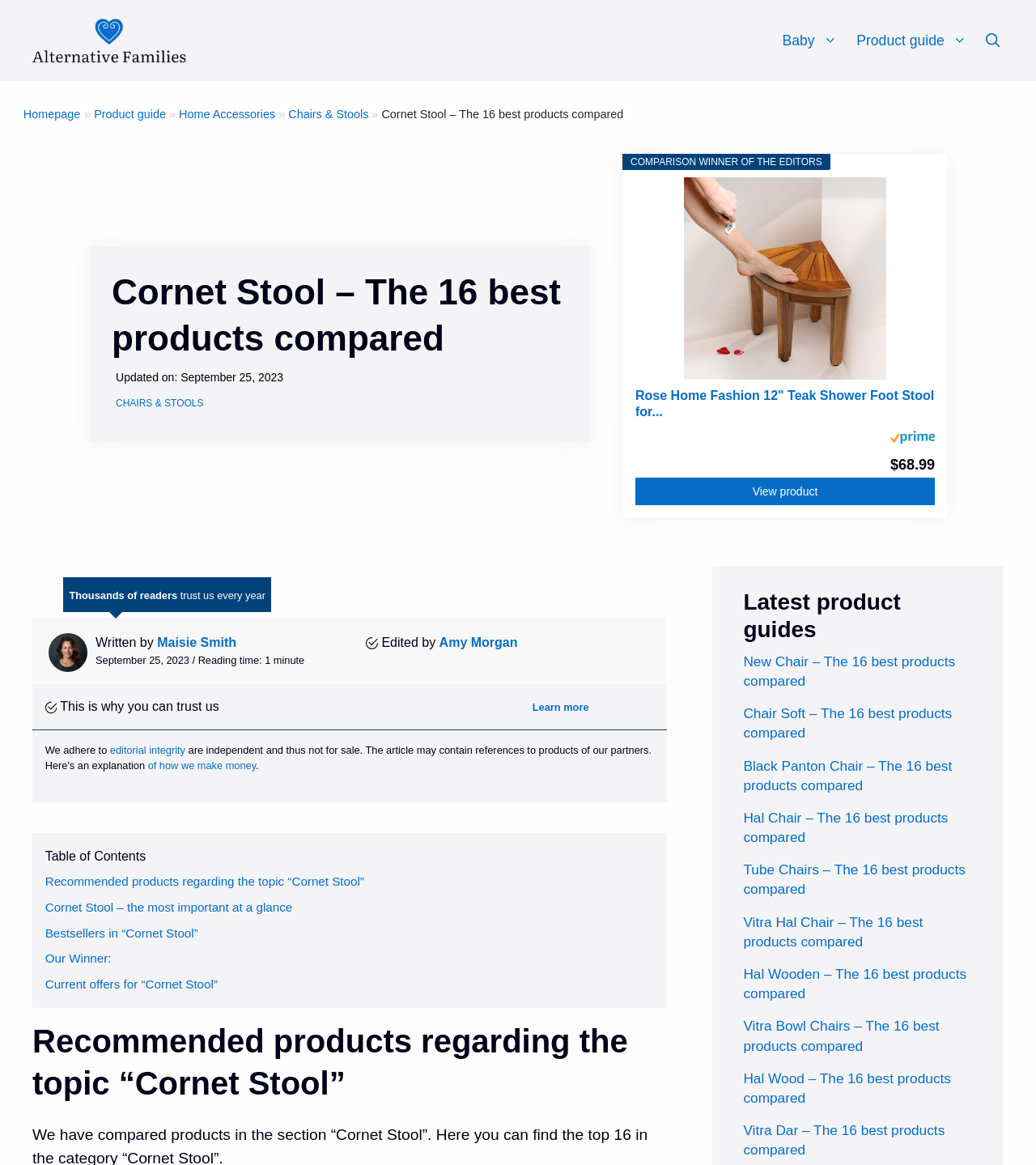Please identify the bounding box coordinates of the element's region that I should click in order to complete the following instruction: "Click on the link to view product". The bounding box coordinates consist of four float numbers between 0 and 1, i.e., [left, top, right, bottom].

[0.613, 0.41, 0.902, 0.434]